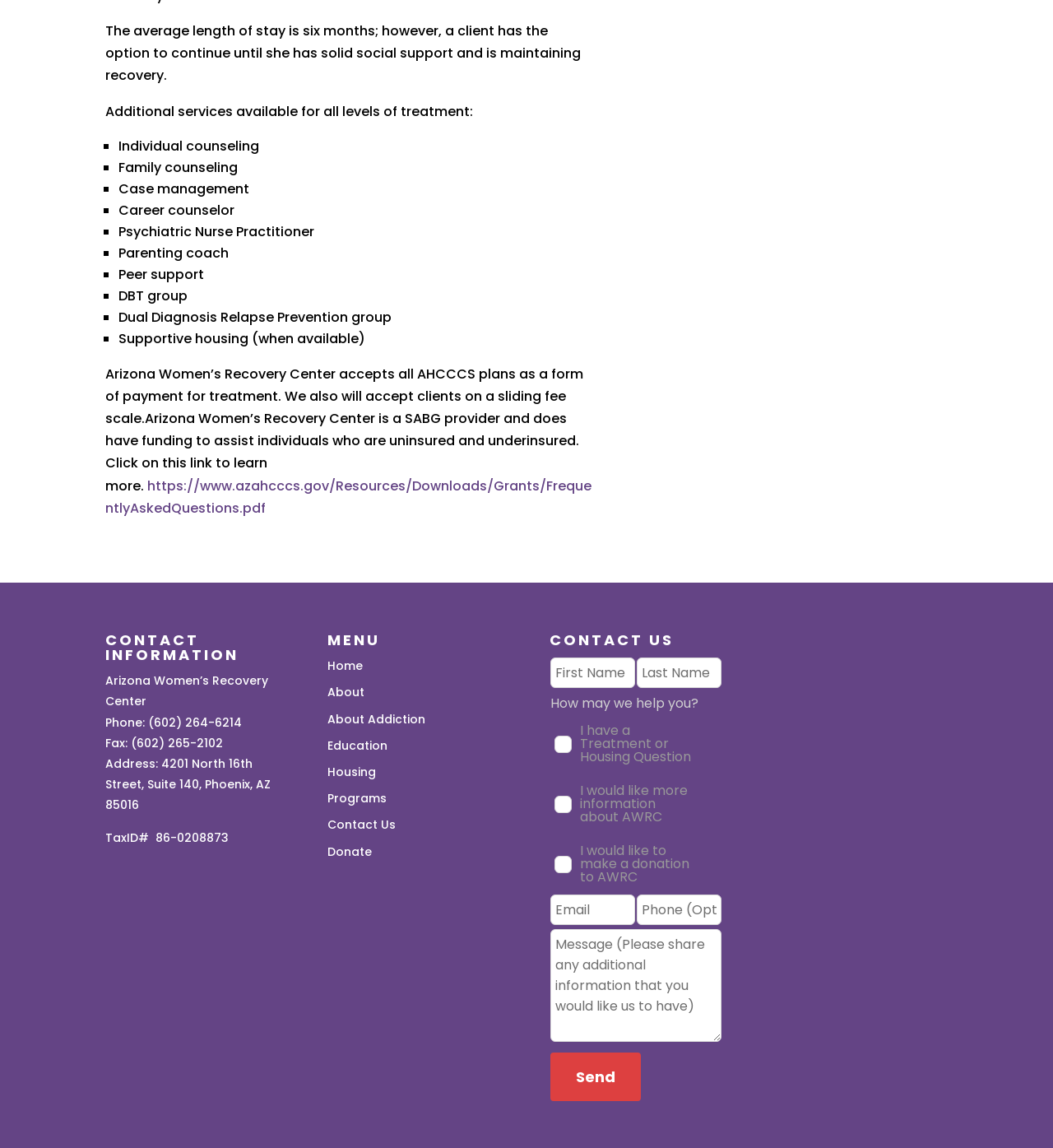What is the average length of stay in this program?
Please provide a single word or phrase in response based on the screenshot.

six months